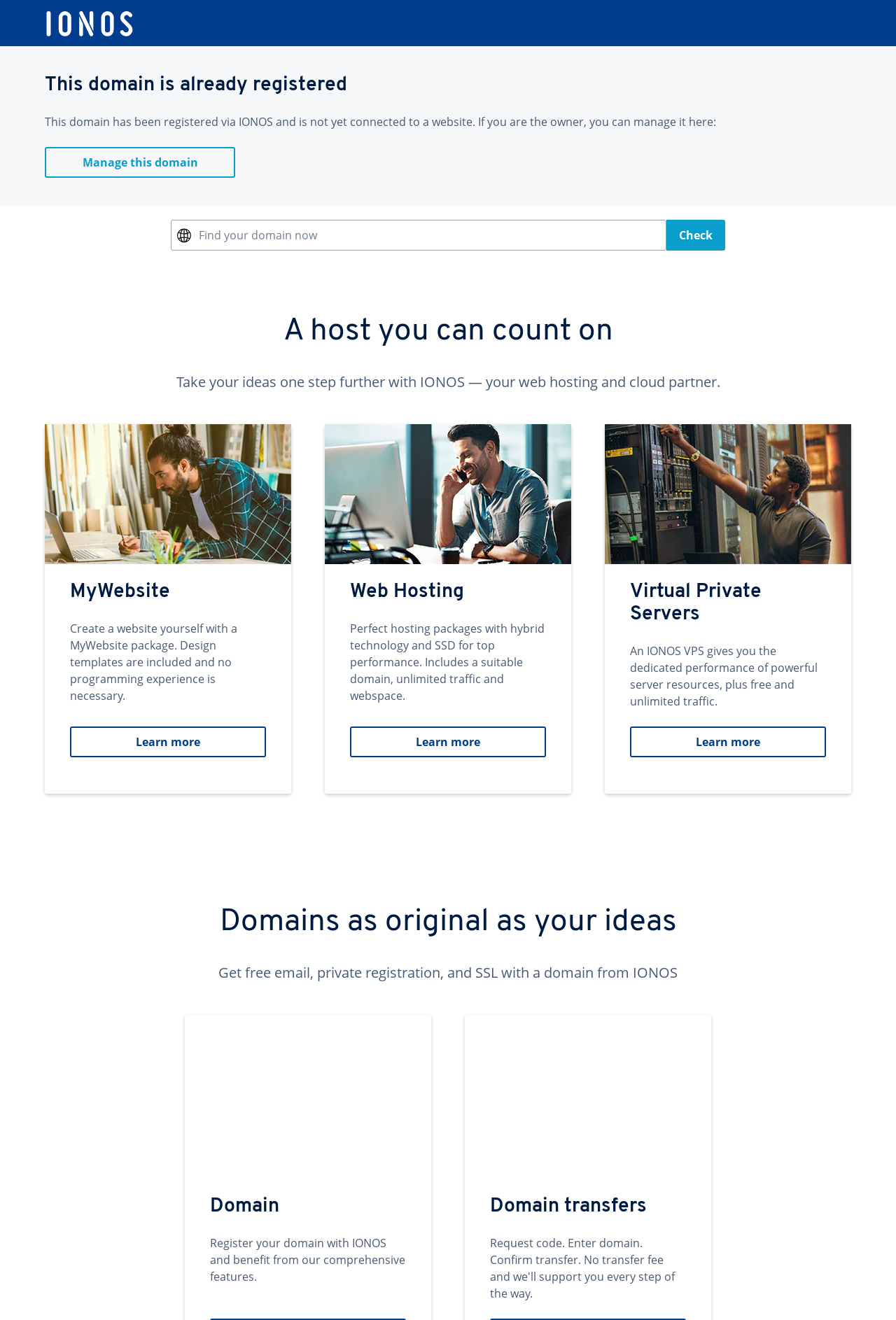What is the status of the domain on this webpage?
Using the picture, provide a one-word or short phrase answer.

Already registered